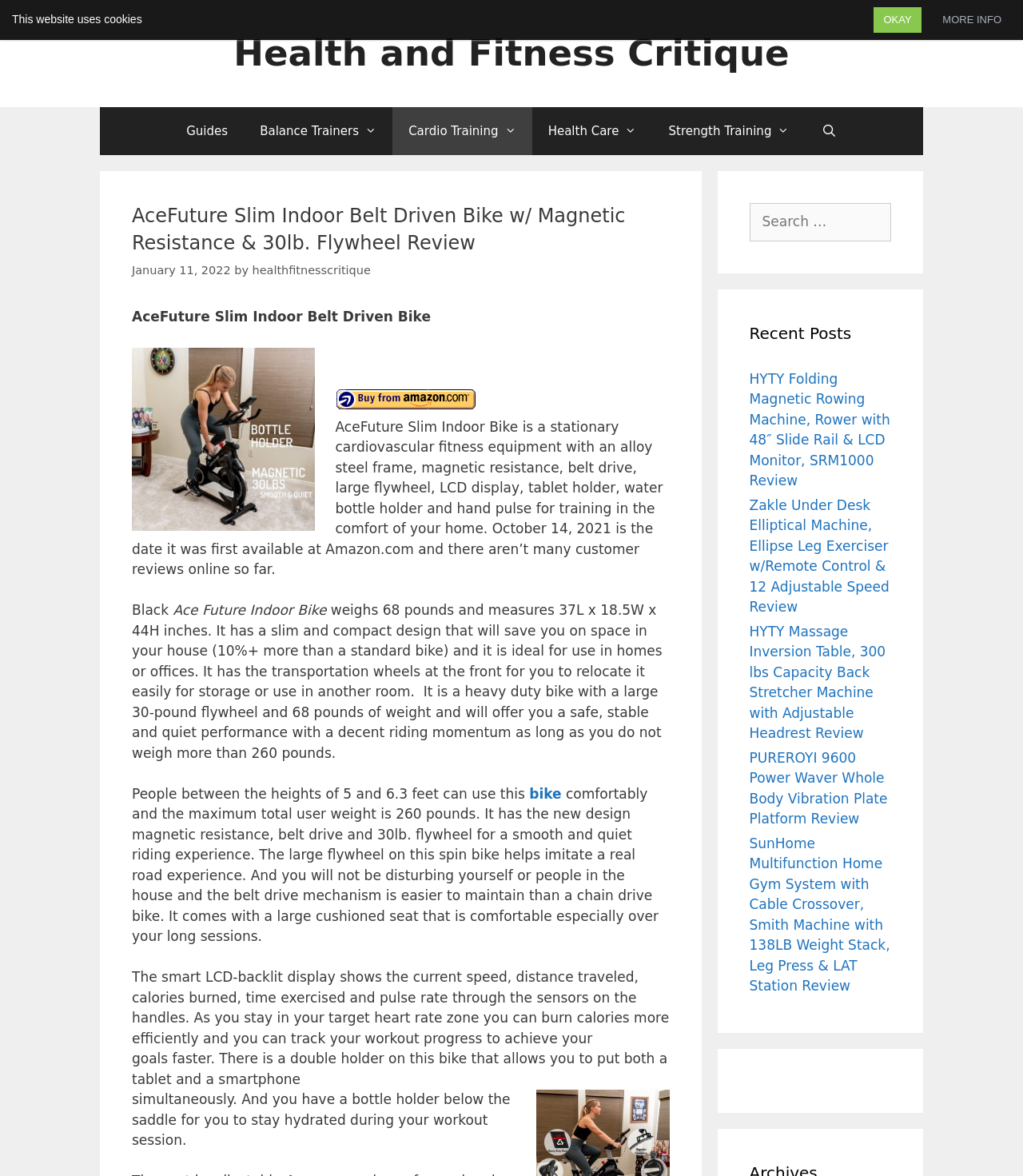Given the element description: "aria-label="Open Search Bar"", predict the bounding box coordinates of this UI element. The coordinates must be four float numbers between 0 and 1, given as [left, top, right, bottom].

[0.787, 0.091, 0.833, 0.132]